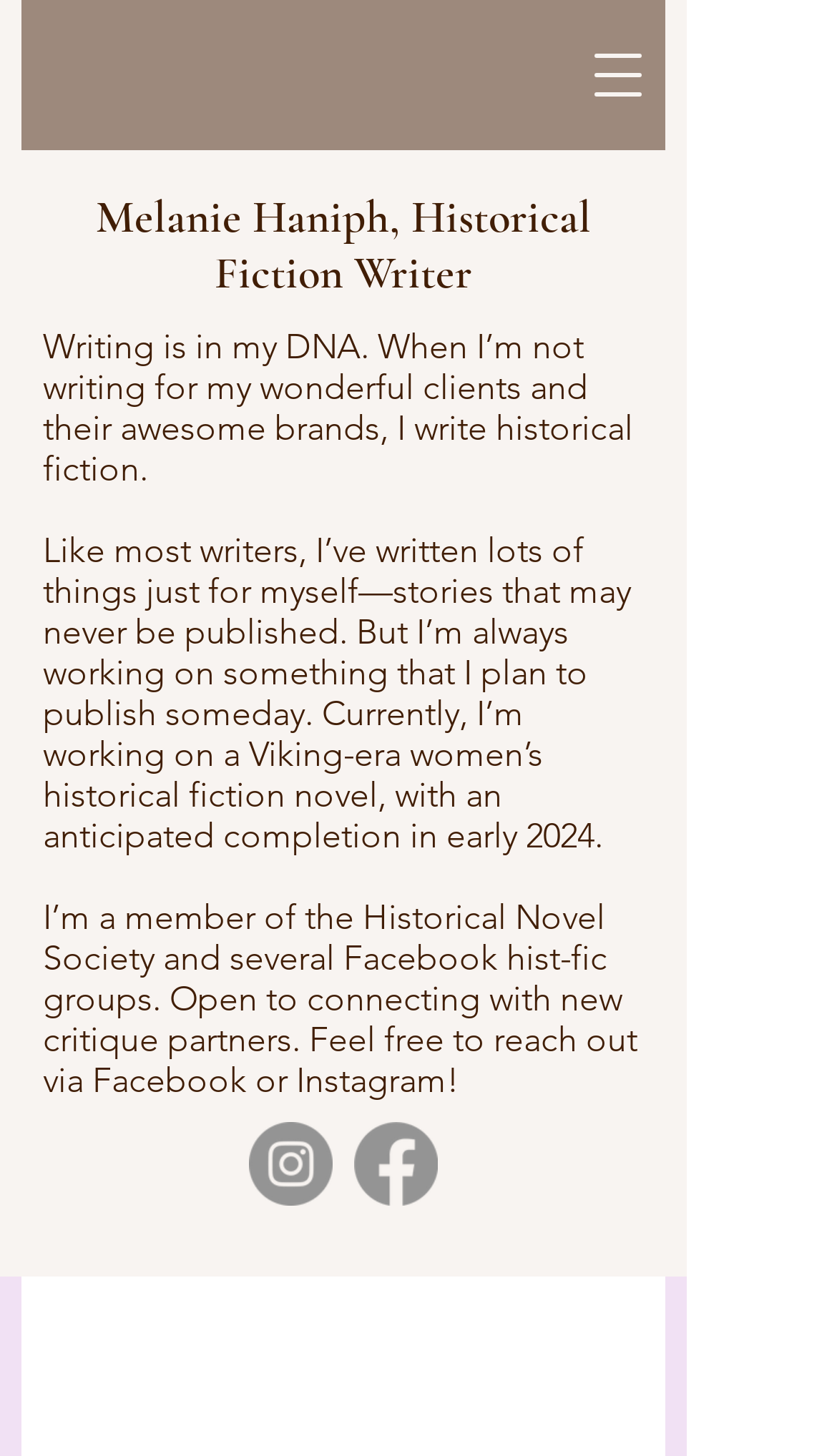Using the provided description: "aria-label="Open navigation menu"", find the bounding box coordinates of the corresponding UI element. The output should be four float numbers between 0 and 1, in the format [left, top, right, bottom].

[0.674, 0.015, 0.803, 0.088]